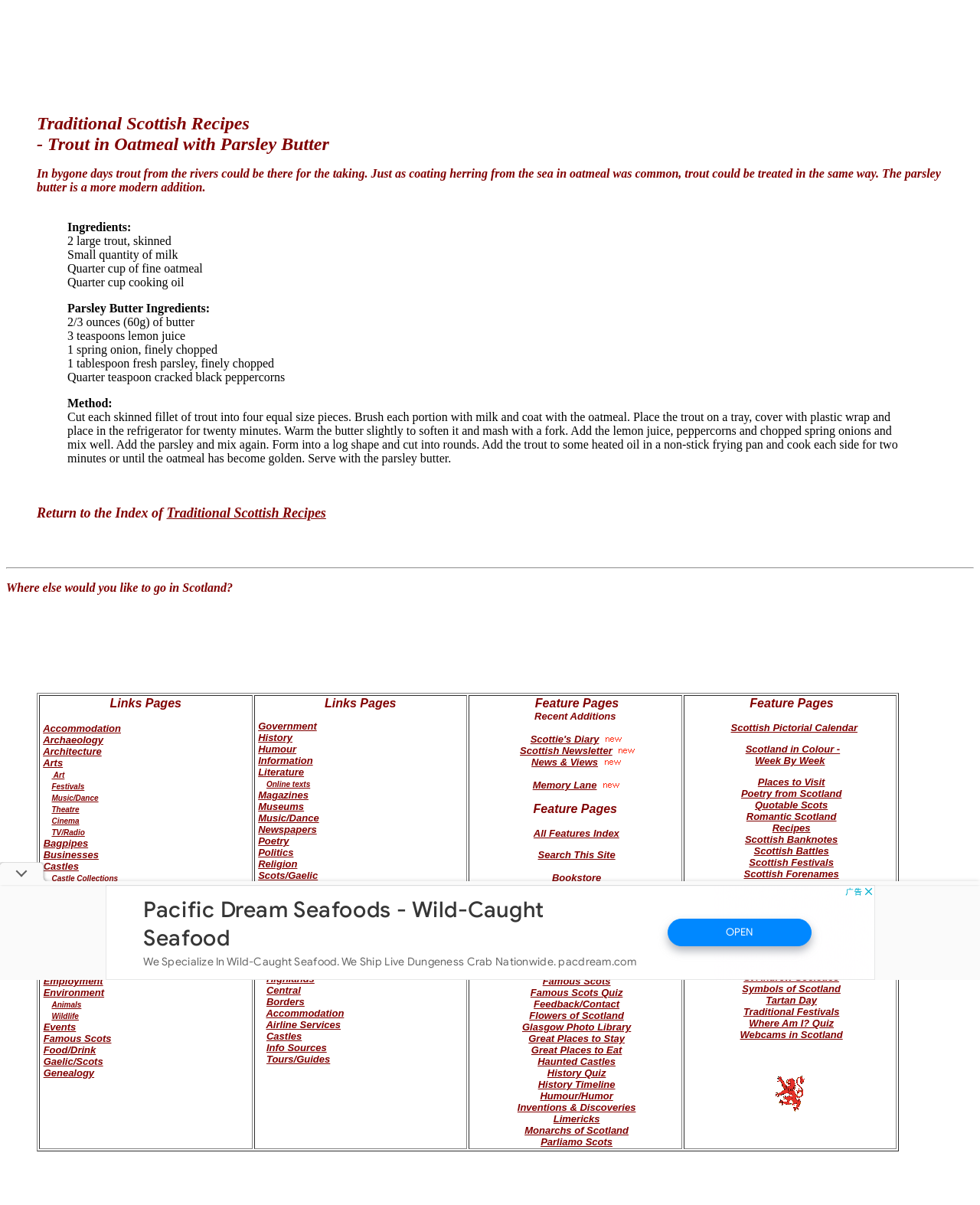Bounding box coordinates must be specified in the format (top-left x, top-left y, bottom-right x, bottom-right y). All values should be floating point numbers between 0 and 1. What are the bounding box coordinates of the UI element described as: Airline Services

[0.271, 0.846, 0.348, 0.855]